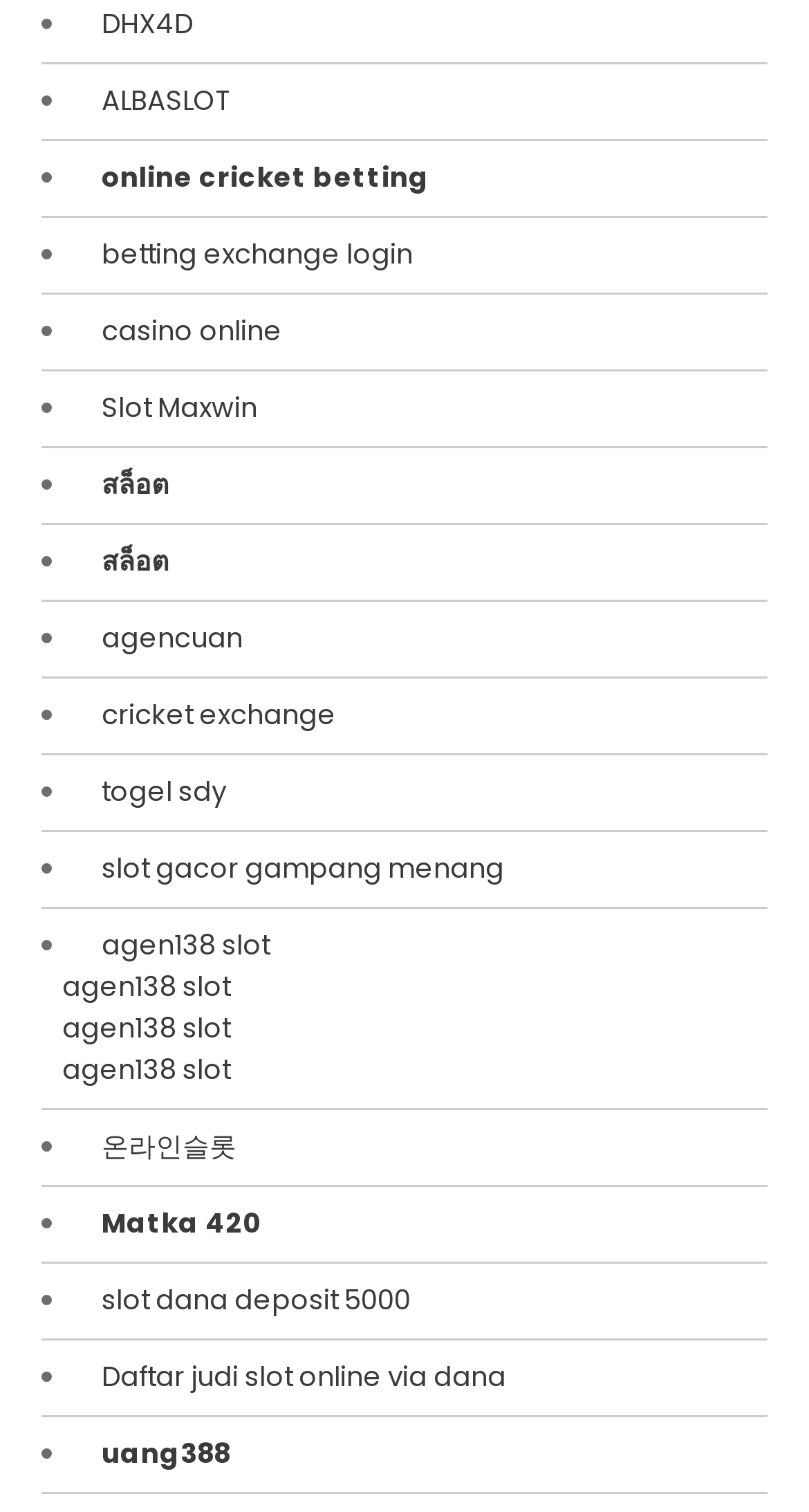Please give the bounding box coordinates of the area that should be clicked to fulfill the following instruction: "Visit online cricket betting". The coordinates should be in the format of four float numbers from 0 to 1, i.e., [left, top, right, bottom].

[0.1, 0.104, 0.531, 0.131]